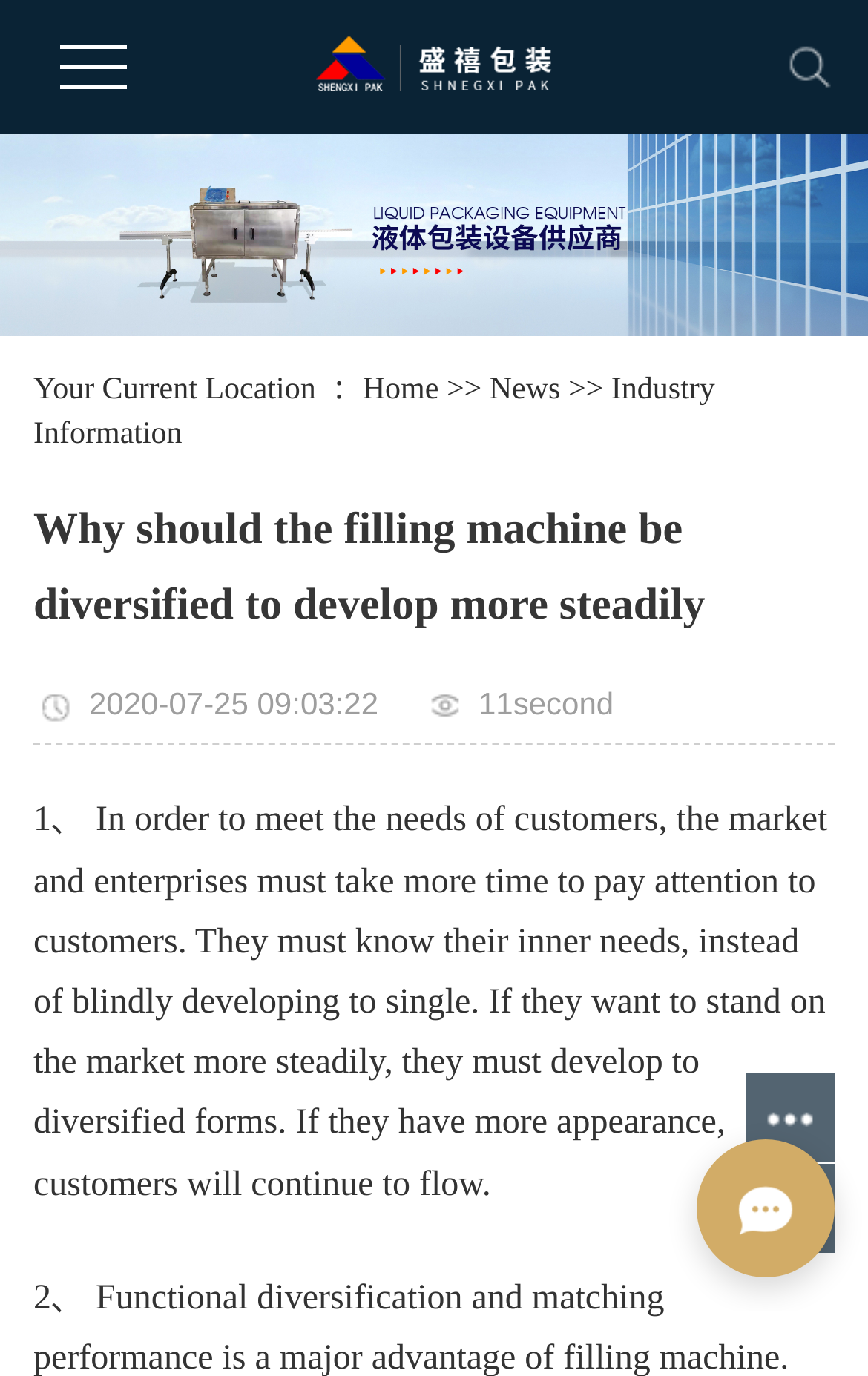Using the webpage screenshot, find the UI element described by Home. Provide the bounding box coordinates in the format (top-left x, top-left y, bottom-right x, bottom-right y), ensuring all values are floating point numbers between 0 and 1.

[0.418, 0.272, 0.505, 0.297]